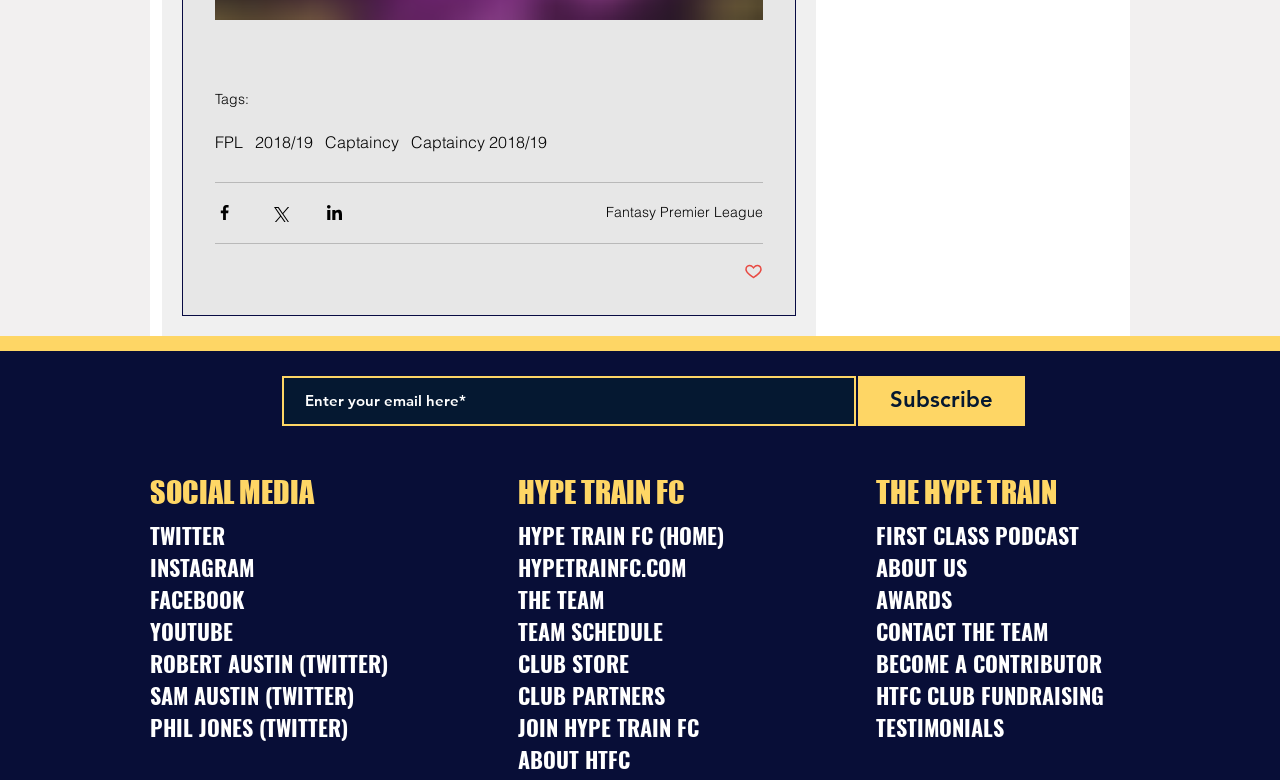What is the name of the fantasy league?
Please give a well-detailed answer to the question.

I found the answer by looking at the link with the text 'Fantasy Premier League' which is located at the top of the webpage, indicating that it is the name of the fantasy league.